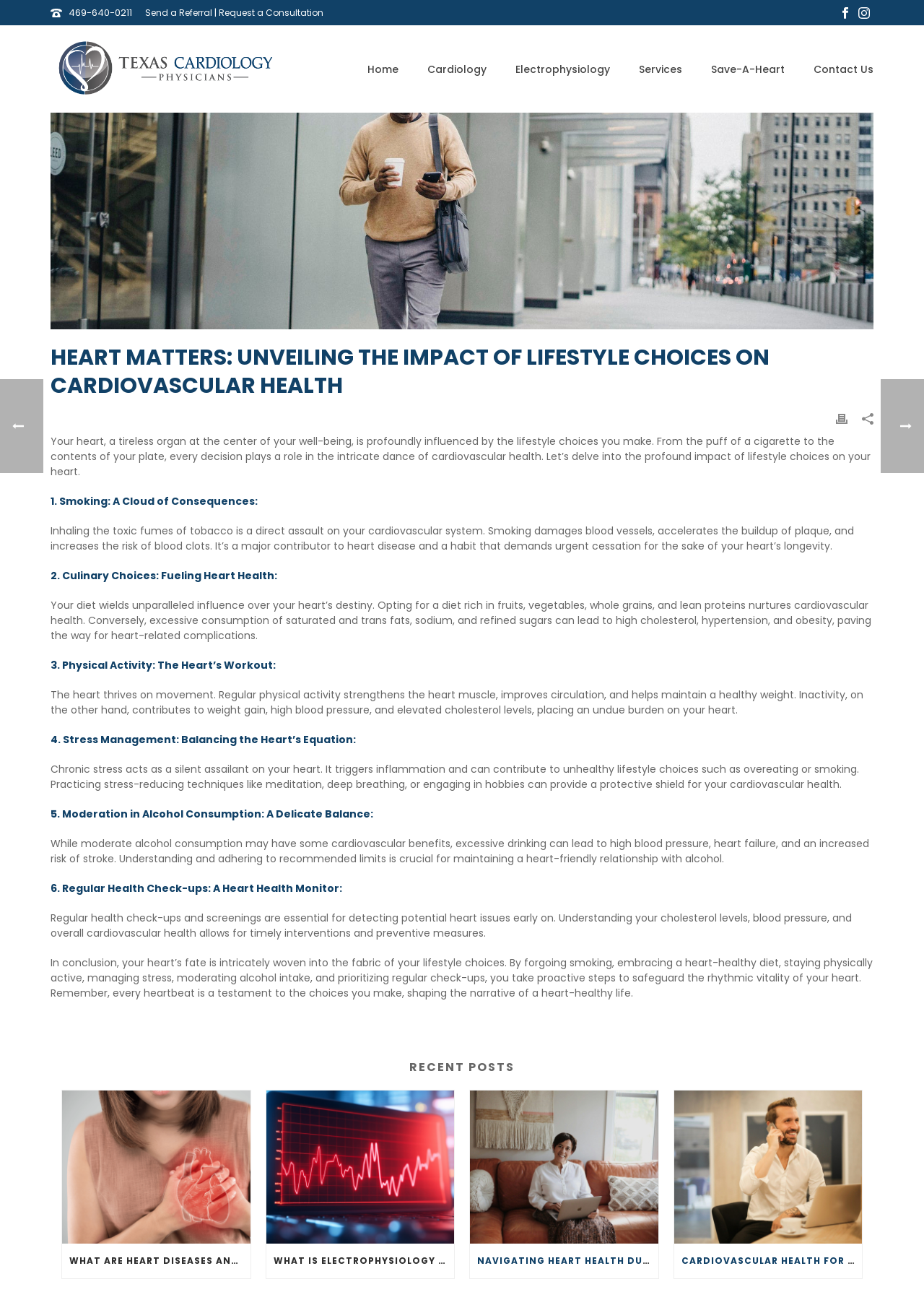Identify the bounding box coordinates of the region that should be clicked to execute the following instruction: "Click the 'What Are Heart Diseases and How Do They Affect Your Heart?' link".

[0.067, 0.836, 0.271, 0.953]